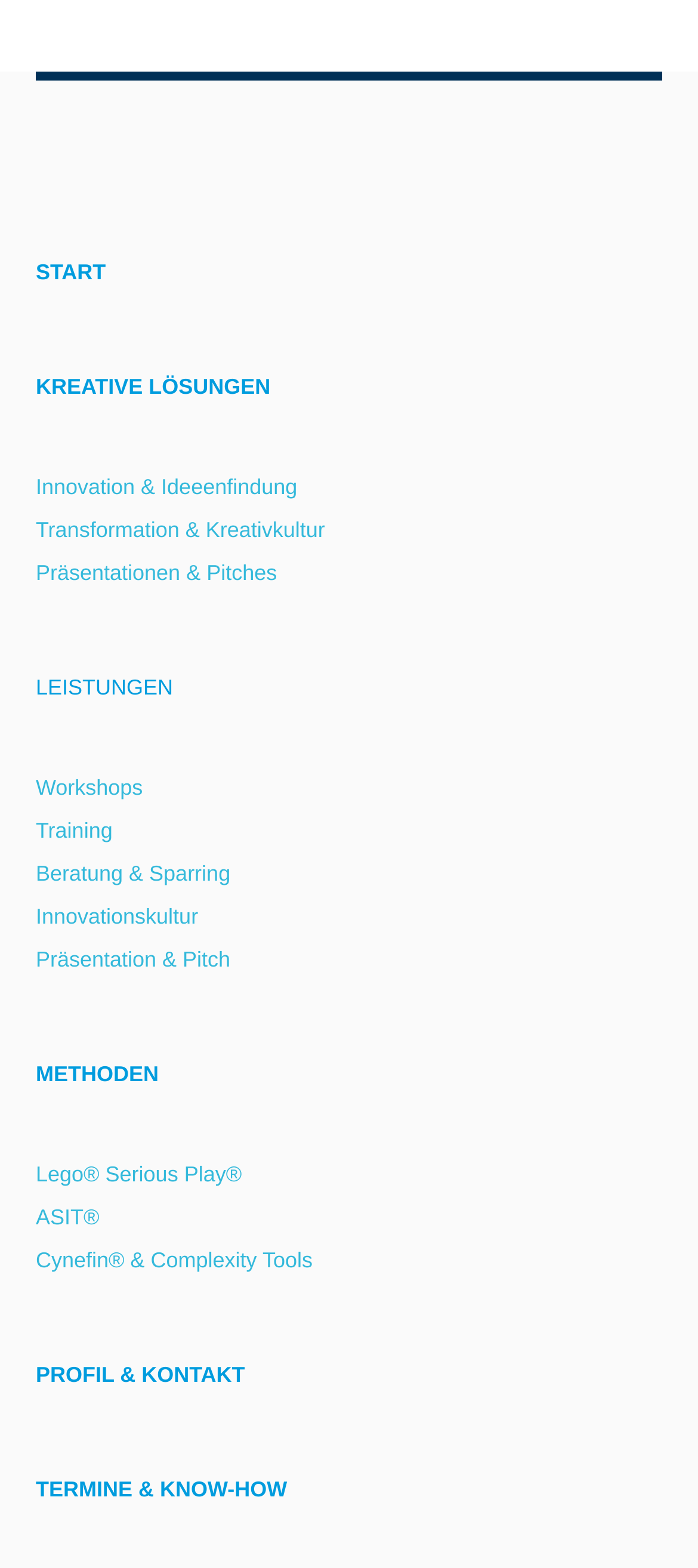Answer briefly with one word or phrase:
What is the purpose of the 'Lego Serious Play' method?

Training and workshop